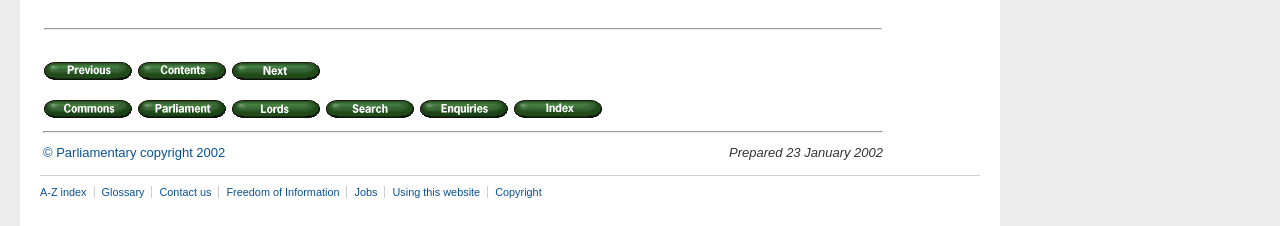Locate the bounding box coordinates of the area that needs to be clicked to fulfill the following instruction: "view copyright information". The coordinates should be in the format of four float numbers between 0 and 1, namely [left, top, right, bottom].

[0.381, 0.821, 0.429, 0.874]